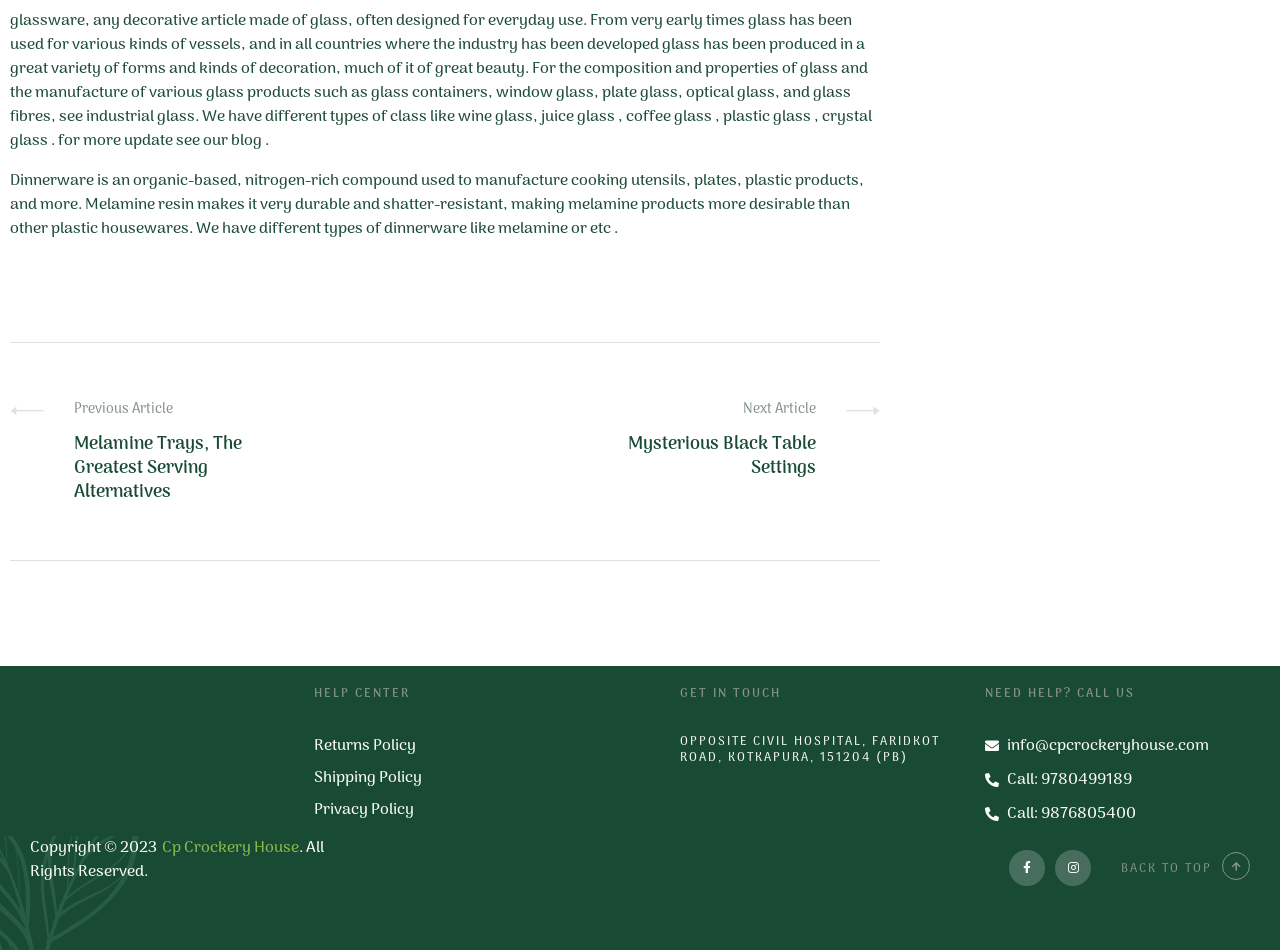Locate the bounding box coordinates of the clickable region to complete the following instruction: "Contact via email."

[0.769, 0.773, 0.992, 0.798]